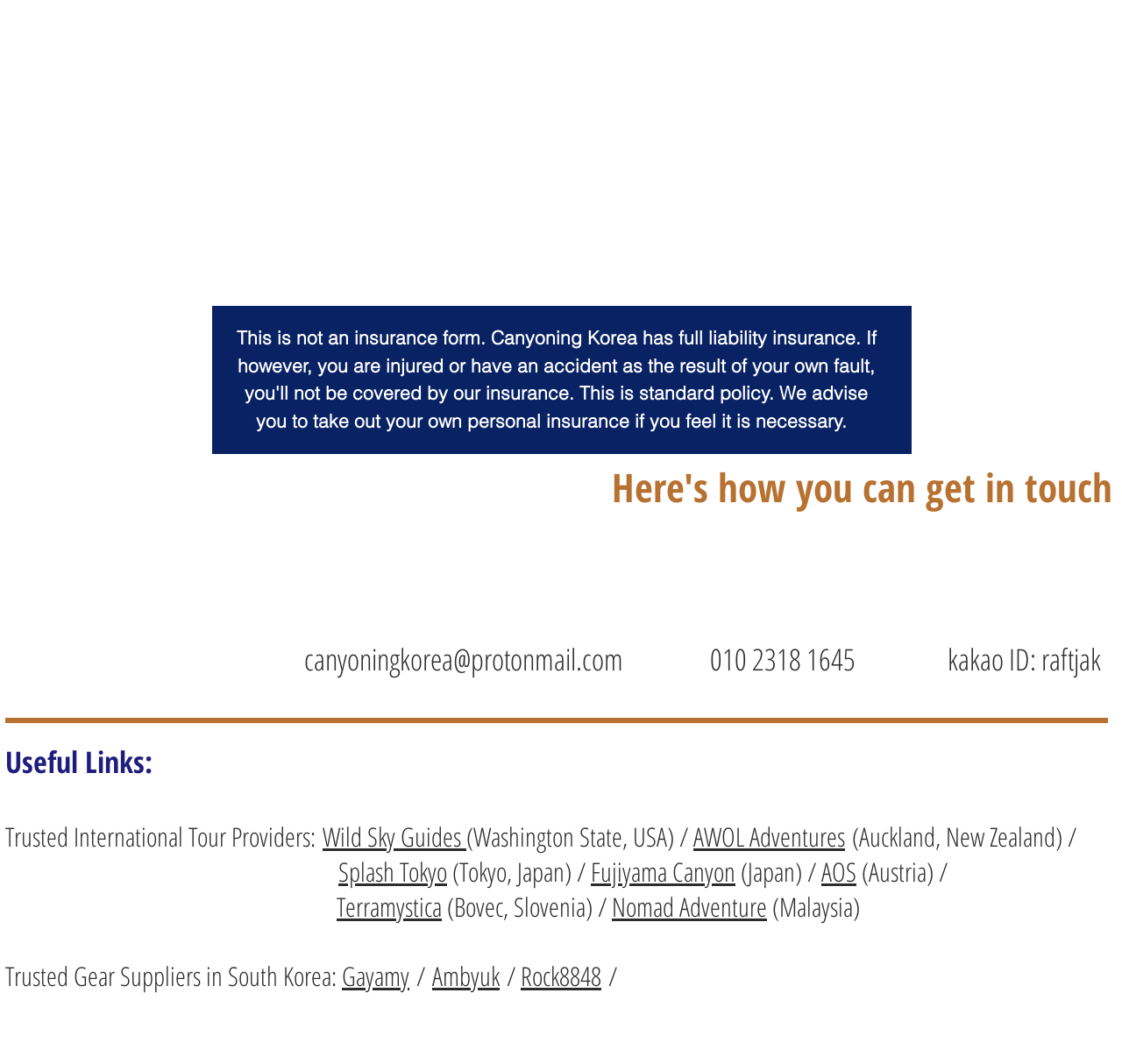Identify the bounding box coordinates for the region of the element that should be clicked to carry out the instruction: "Contact via email". The bounding box coordinates should be four float numbers between 0 and 1, i.e., [left, top, right, bottom].

[0.271, 0.6, 0.555, 0.638]